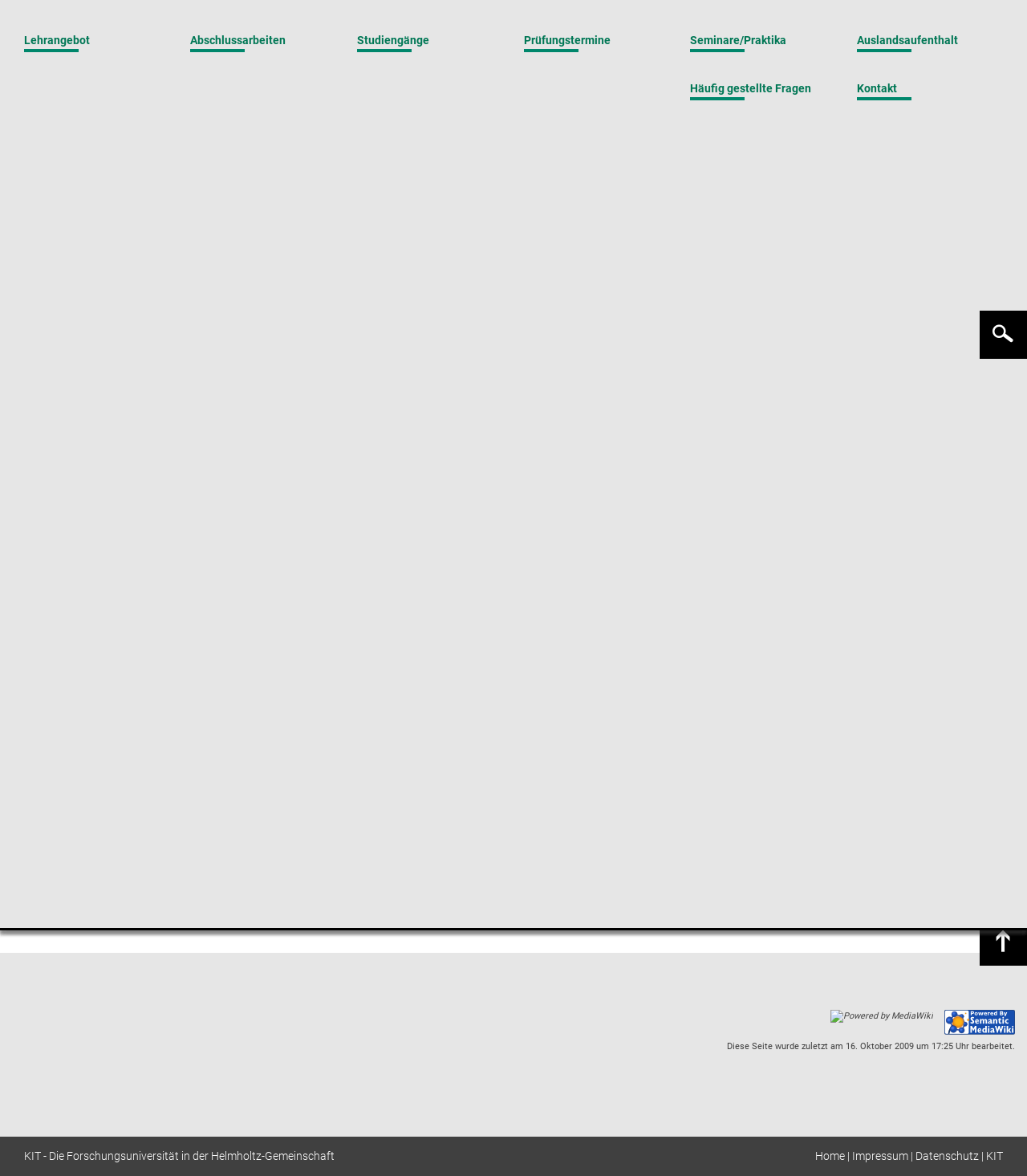Given the webpage screenshot, identify the bounding box of the UI element that matches this description: "UI designer jobs".

None